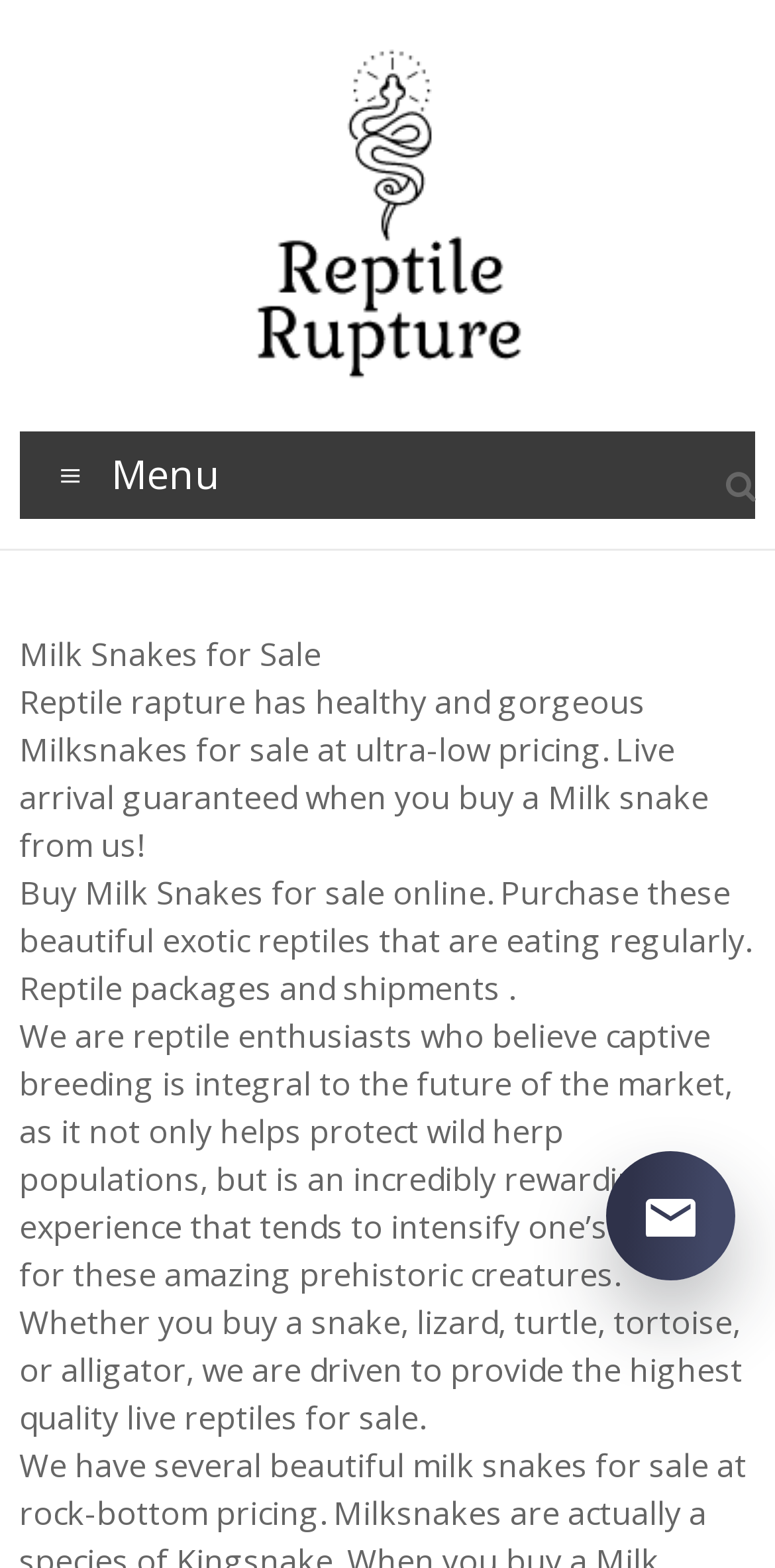What is the tone of the webpage?
Analyze the image and provide a thorough answer to the question.

The tone of the webpage appears to be professional due to the formal language used, the structured layout, and the emphasis on the quality of the reptiles being sold. The text also conveys a sense of expertise and enthusiasm for reptiles, which adds to the professional tone.